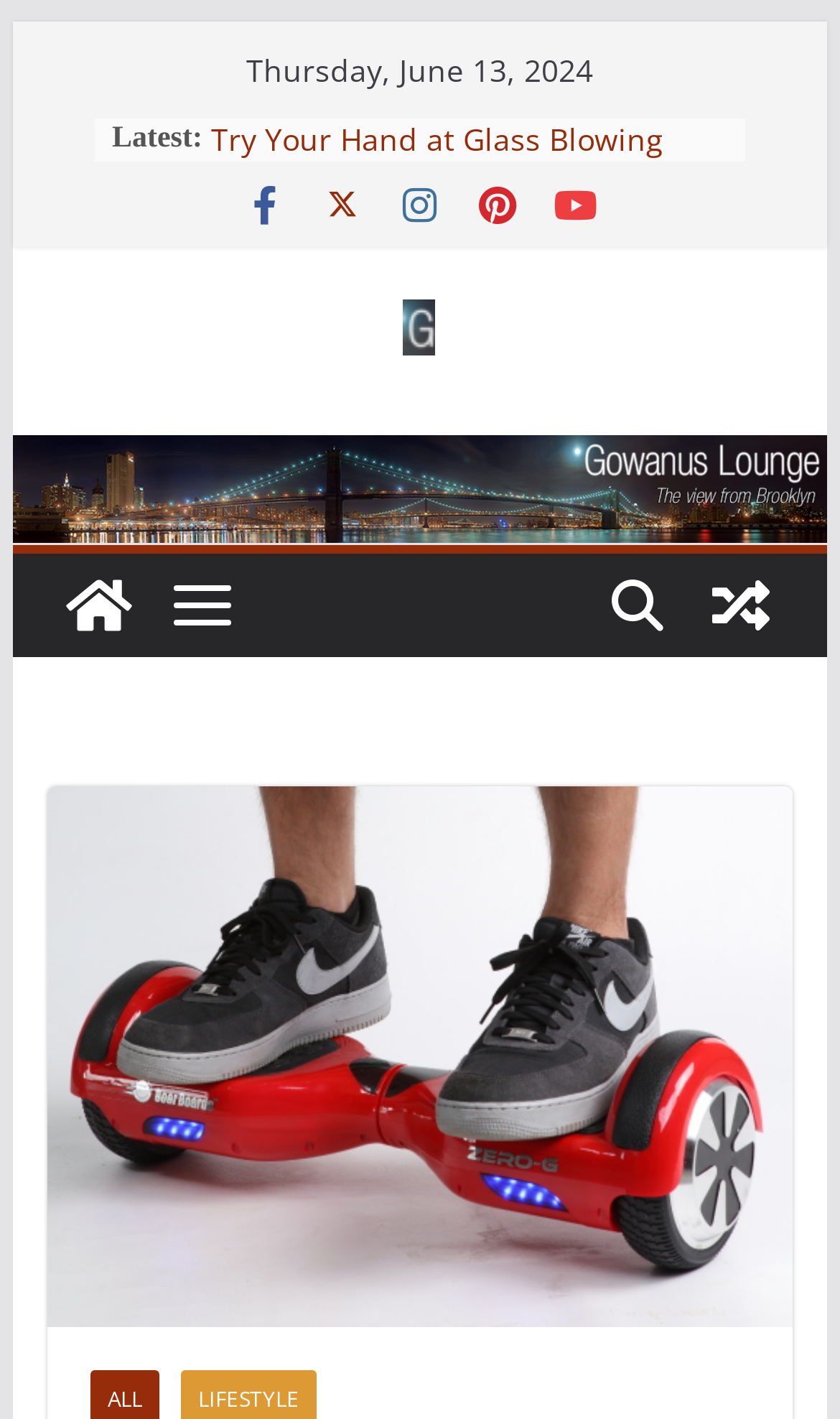Please determine the bounding box coordinates of the section I need to click to accomplish this instruction: "Click on the 'Try Your Hand at Glass Blowing' link".

[0.251, 0.084, 0.79, 0.113]